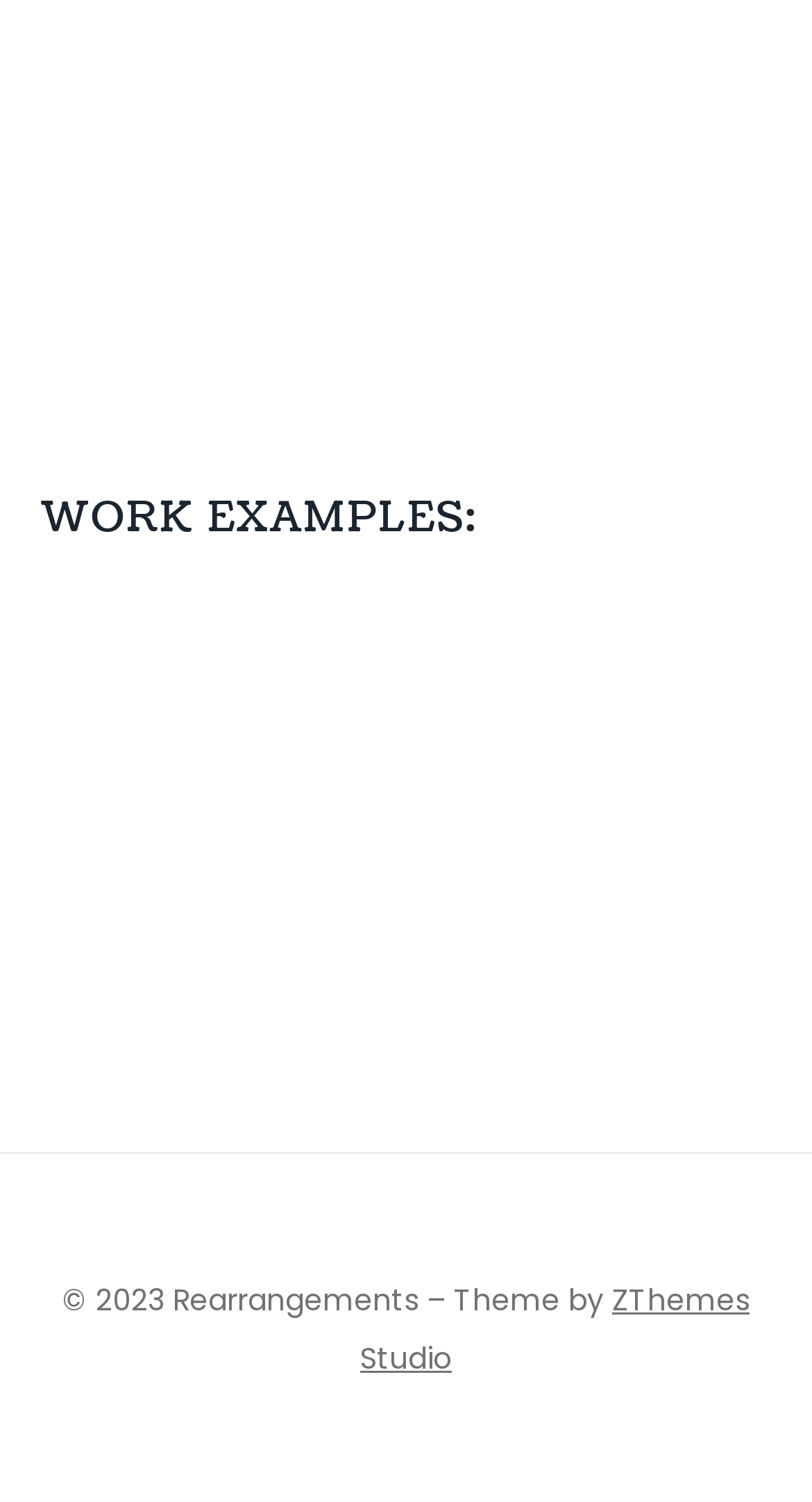How many figures are on the webpage?
Look at the screenshot and respond with one word or a short phrase.

6